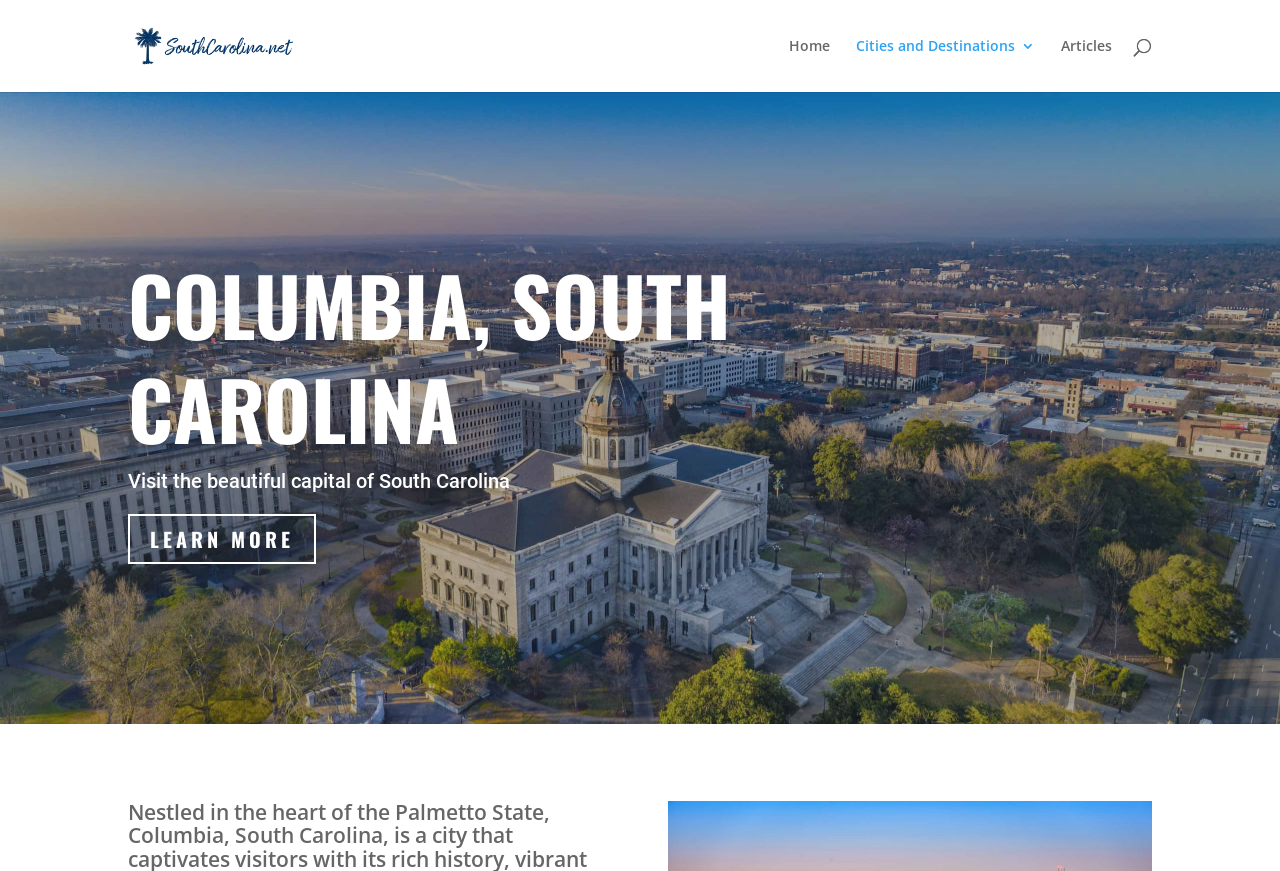Predict the bounding box coordinates for the UI element described as: "Cities and Destinations". The coordinates should be four float numbers between 0 and 1, presented as [left, top, right, bottom].

[0.669, 0.045, 0.809, 0.106]